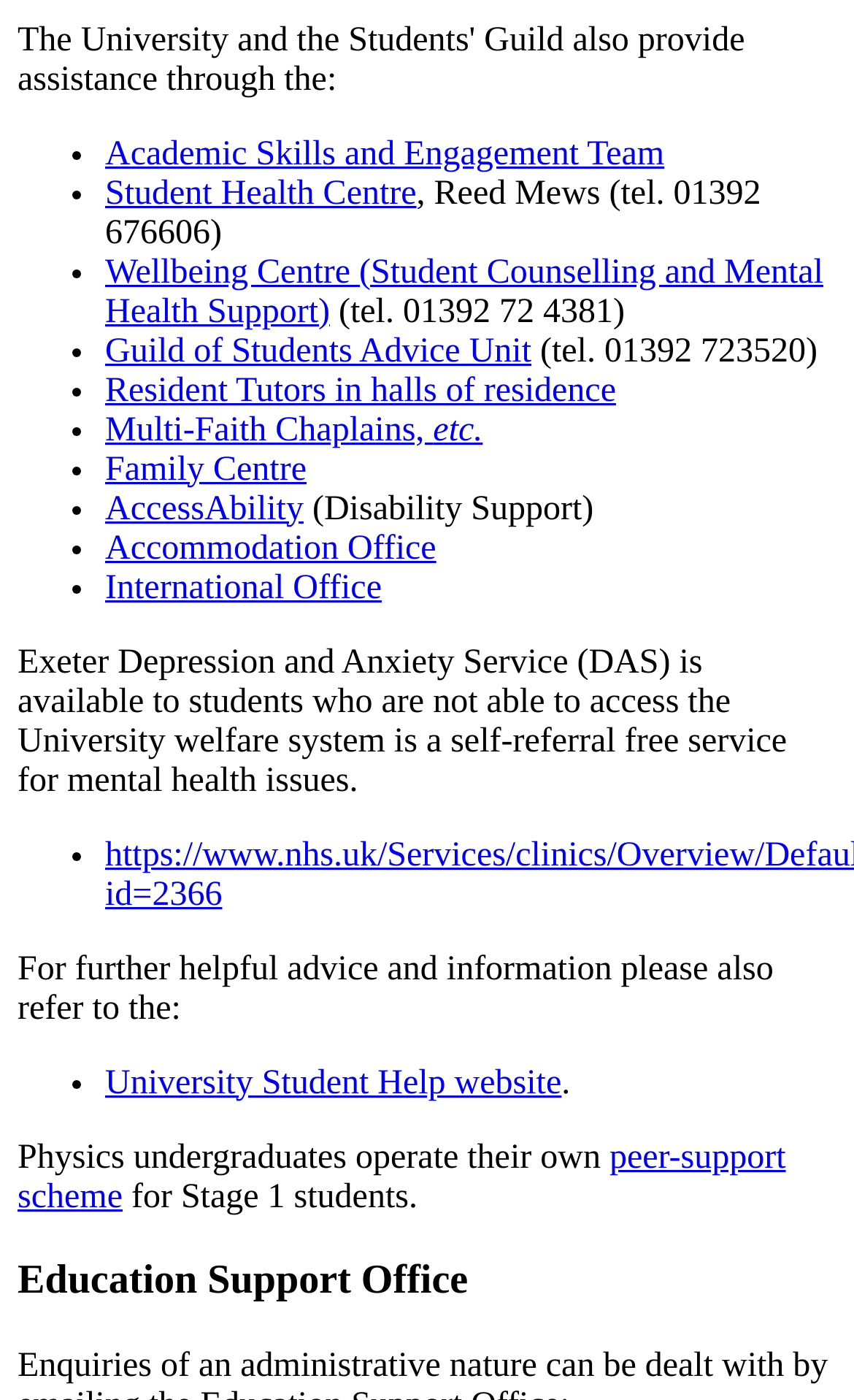Given the webpage screenshot, identify the bounding box of the UI element that matches this description: "International Office".

[0.123, 0.406, 0.447, 0.433]